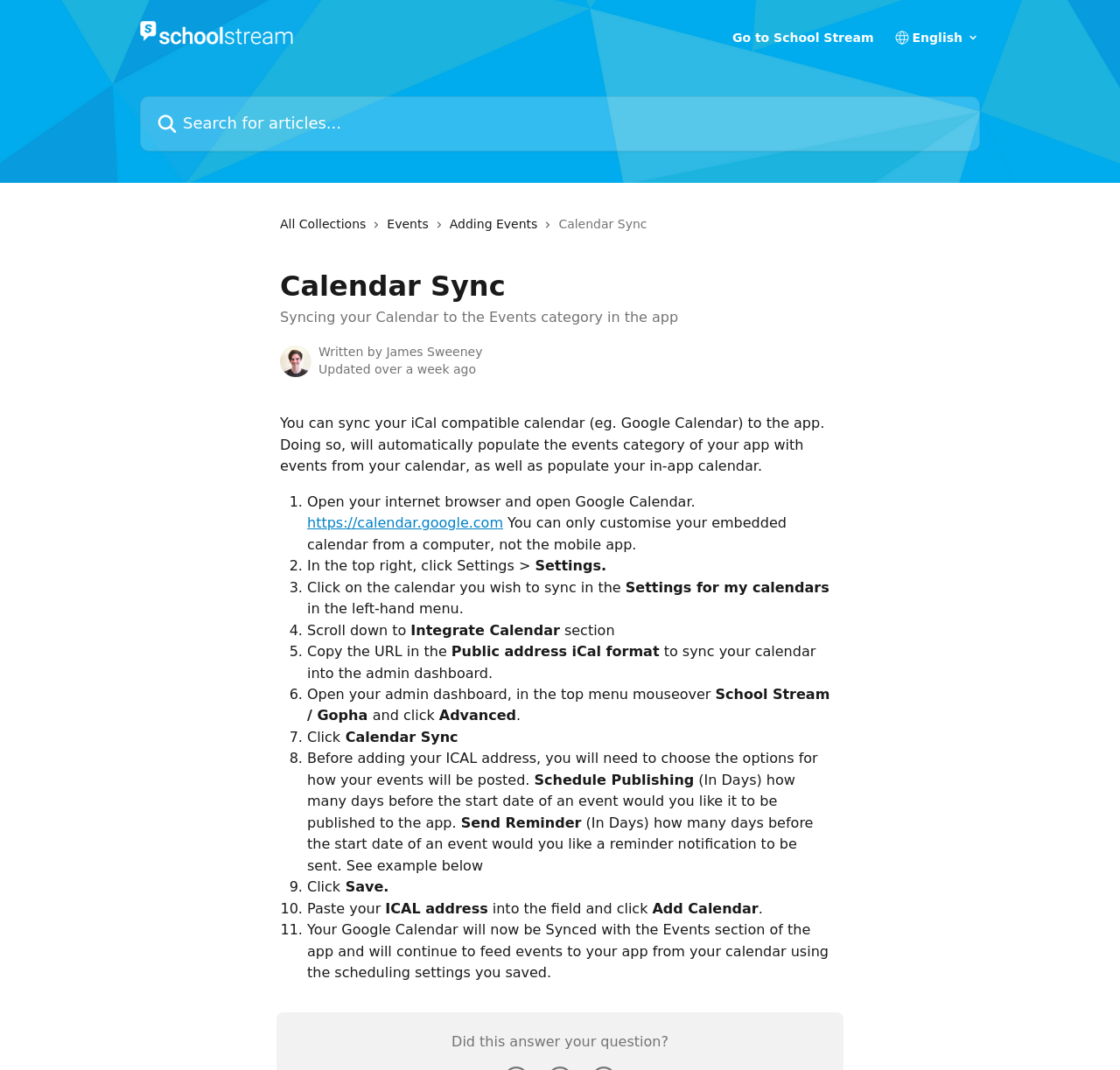What is the benefit of syncing a calendar to the Events category in the app?
Based on the image, respond with a single word or phrase.

Events are automatically populated